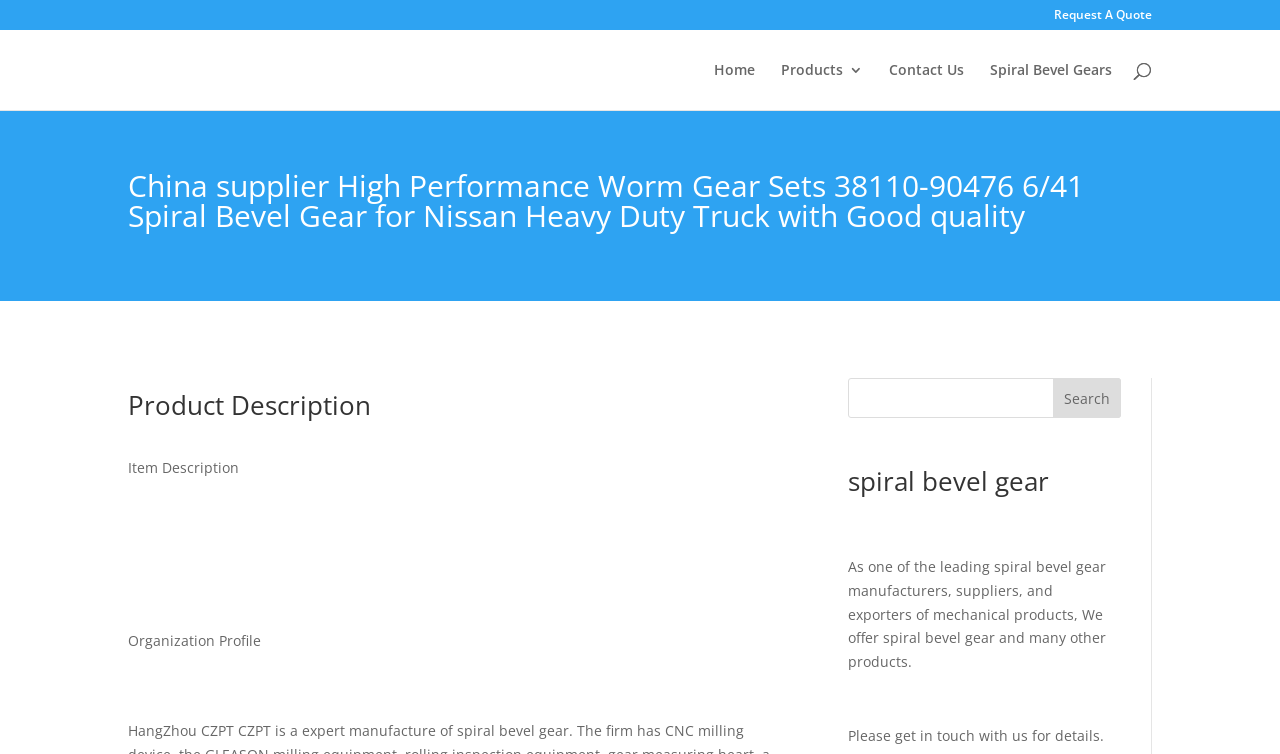How many search boxes are there?
Based on the image, answer the question with as much detail as possible.

By examining the webpage structure, I found two search boxes, one located at the top with the label 'Search for:' and another at the bottom with no label.